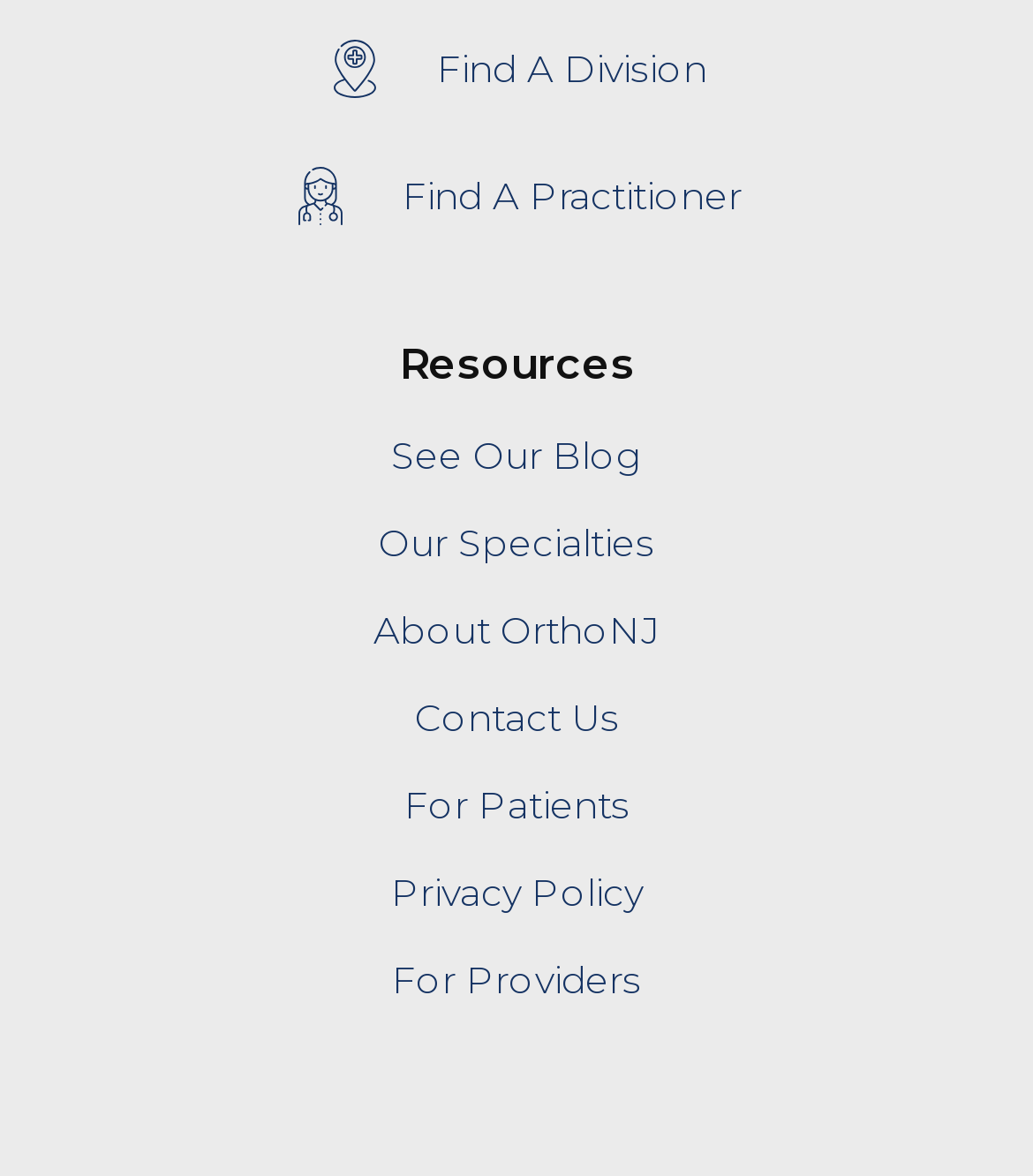How many links are there under the 'Resources' heading? From the image, respond with a single word or brief phrase.

6